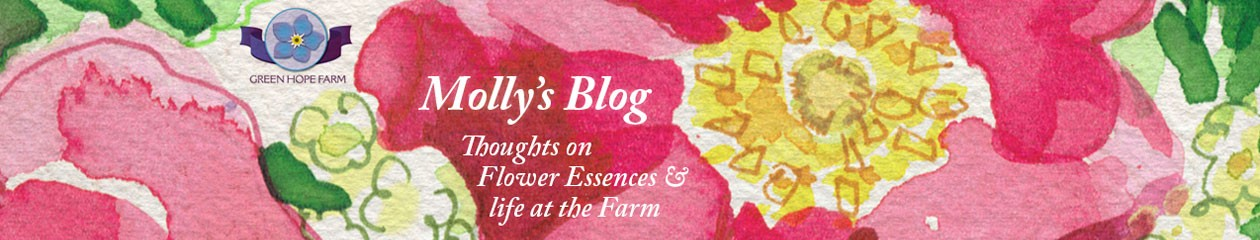Refer to the screenshot and give an in-depth answer to this question: What is the font style of the title 'Molly's Blog'?

The title 'Molly's Blog' is prominently displayed in elegant script, inviting readers to explore the whimsical thoughts and insights shared by the author.